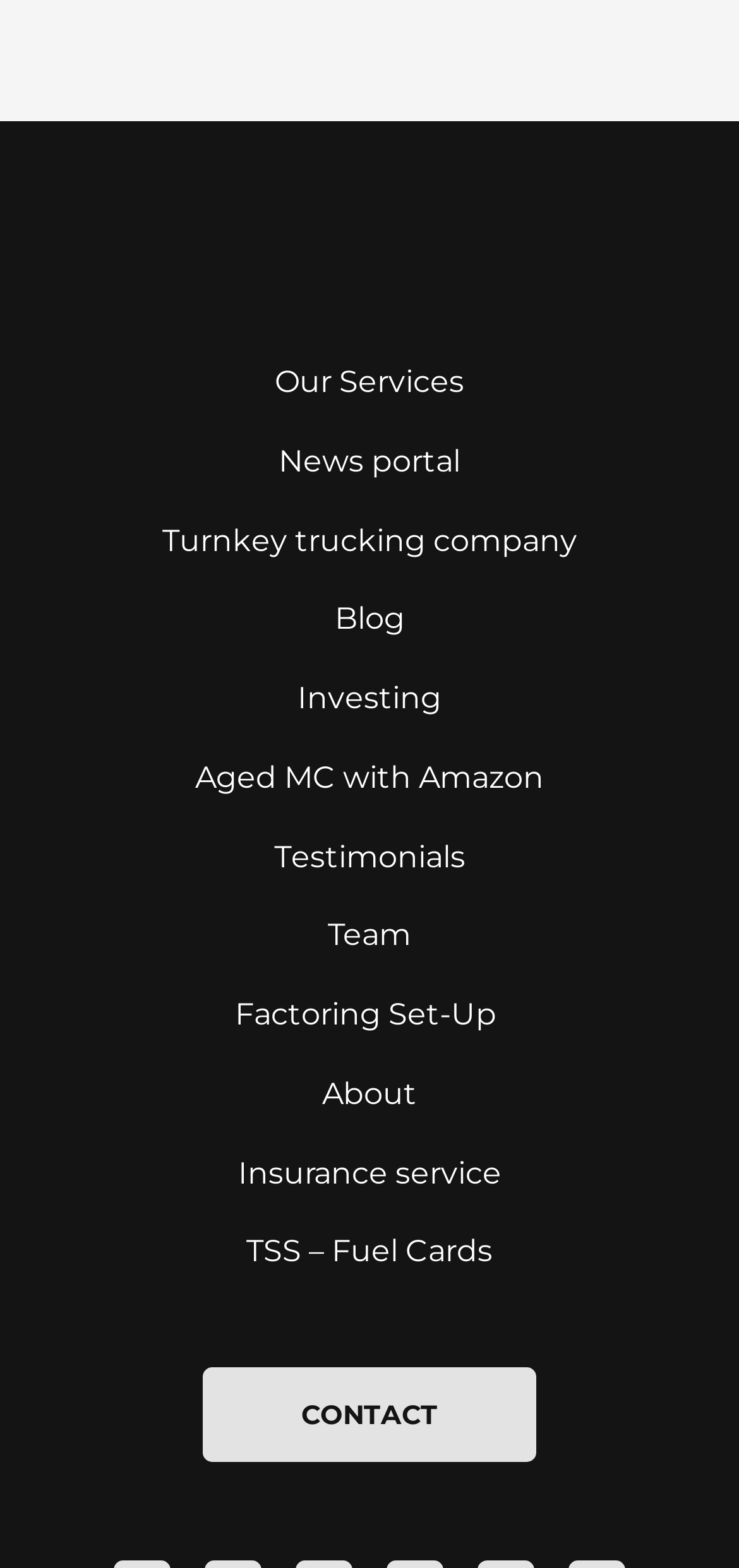Pinpoint the bounding box coordinates of the clickable area necessary to execute the following instruction: "View our services". The coordinates should be given as four float numbers between 0 and 1, namely [left, top, right, bottom].

[0.372, 0.231, 0.628, 0.257]